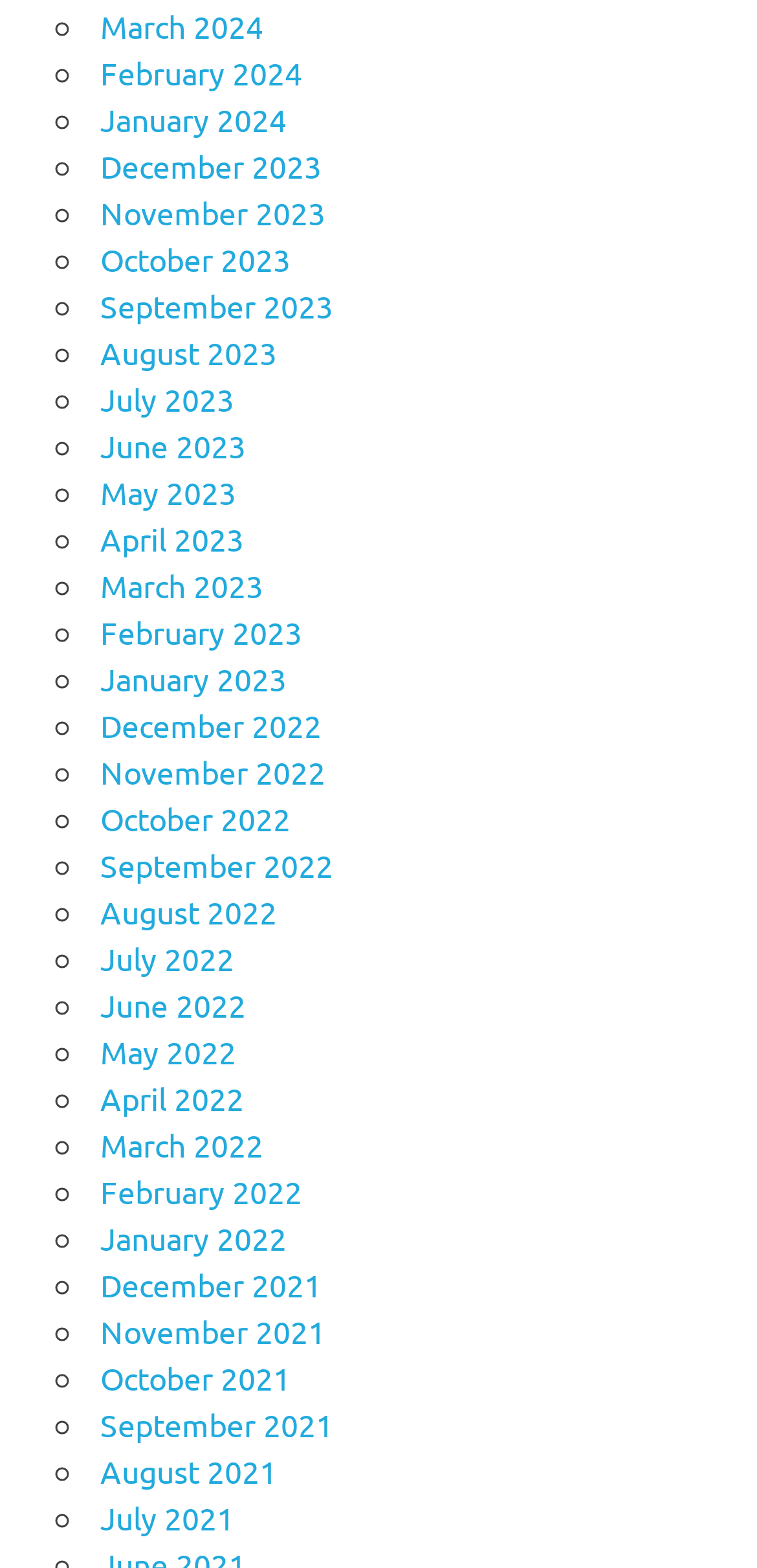Please identify the bounding box coordinates of the element's region that needs to be clicked to fulfill the following instruction: "View July 2021". The bounding box coordinates should consist of four float numbers between 0 and 1, i.e., [left, top, right, bottom].

[0.133, 0.956, 0.31, 0.98]